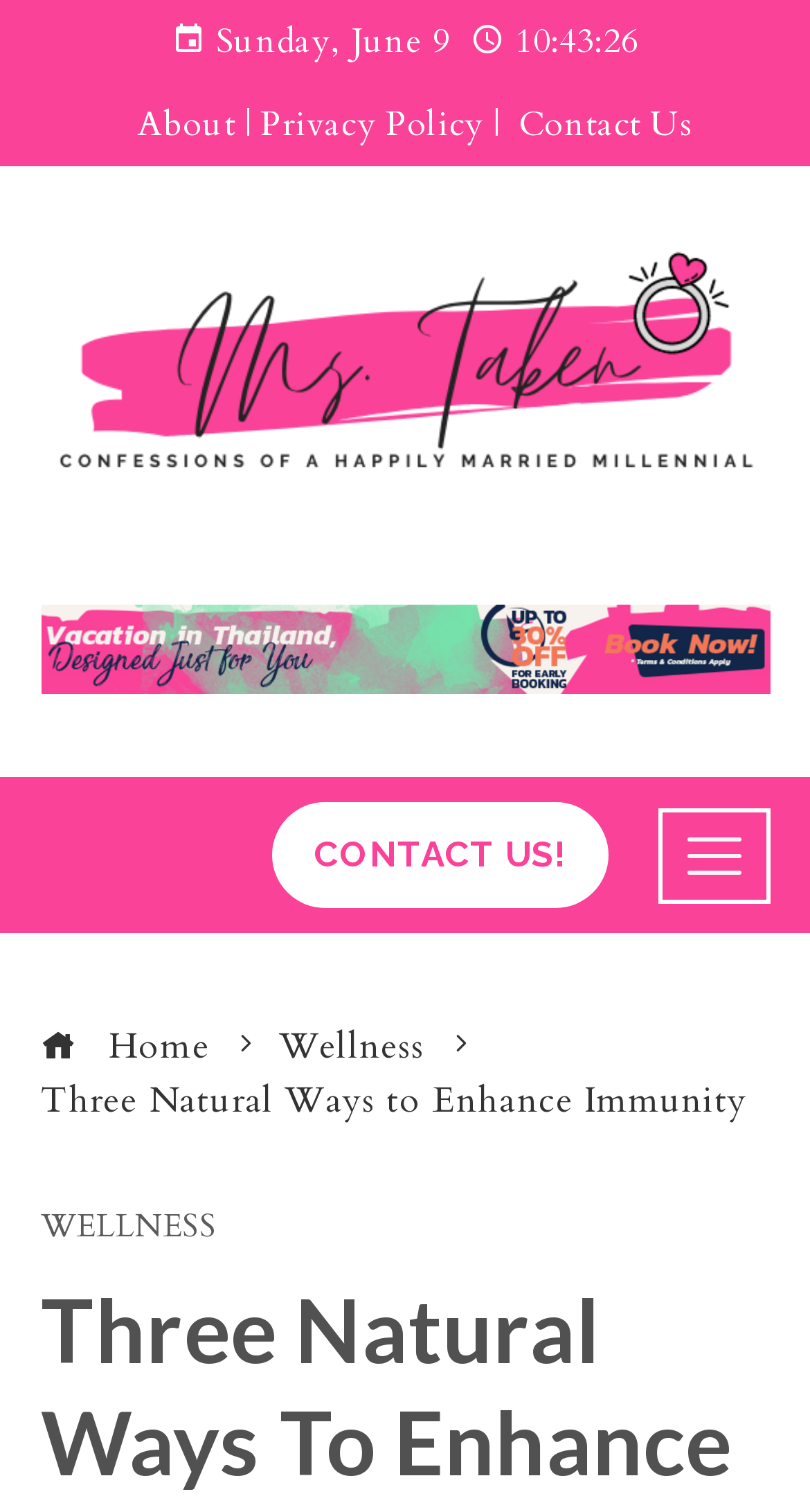Respond to the question below with a single word or phrase:
What is the date mentioned on the webpage?

Sunday, June 9